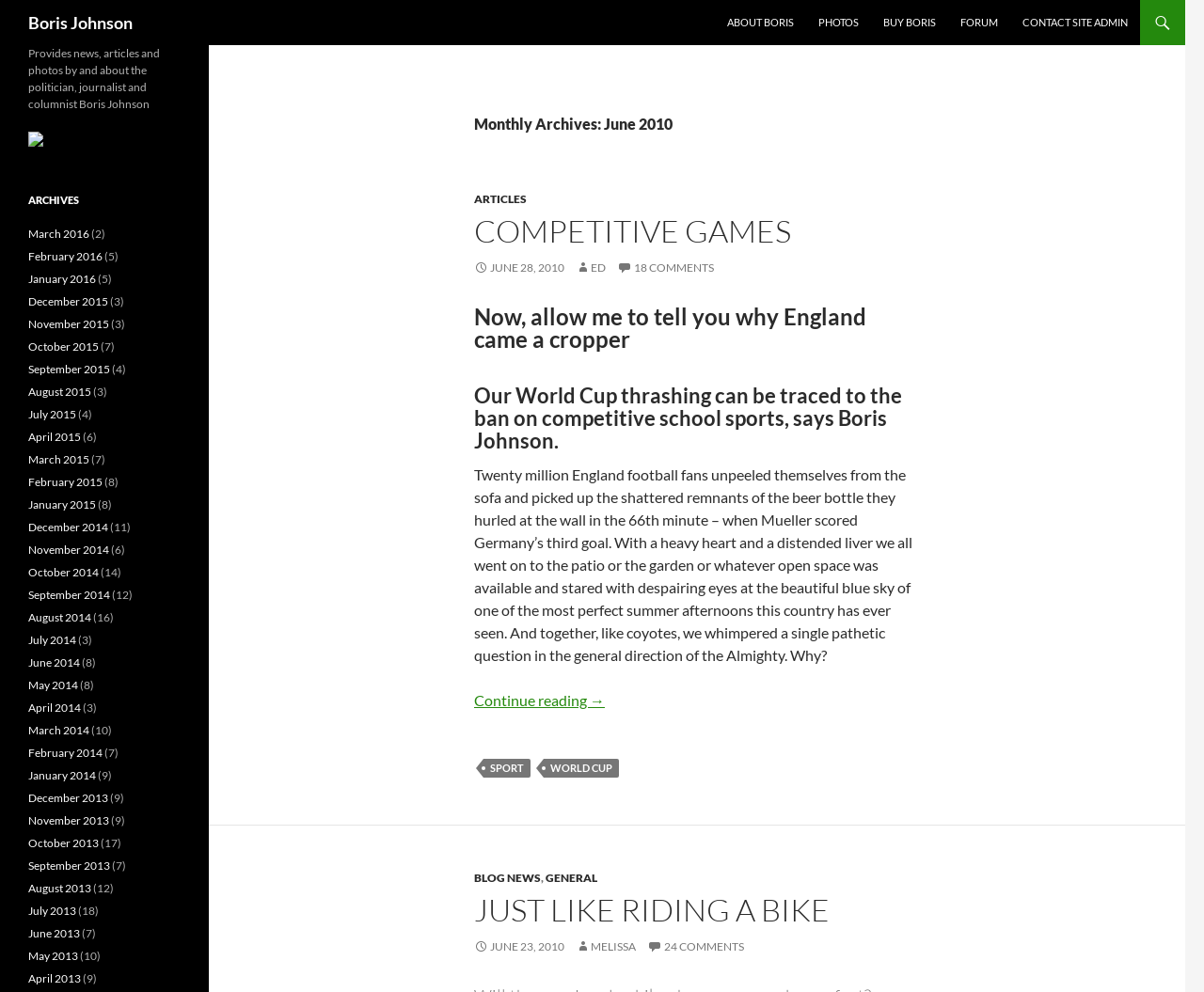Using the format (top-left x, top-left y, bottom-right x, bottom-right y), and given the element description, identify the bounding box coordinates within the screenshot: Contact Site Admin

[0.84, 0.0, 0.946, 0.045]